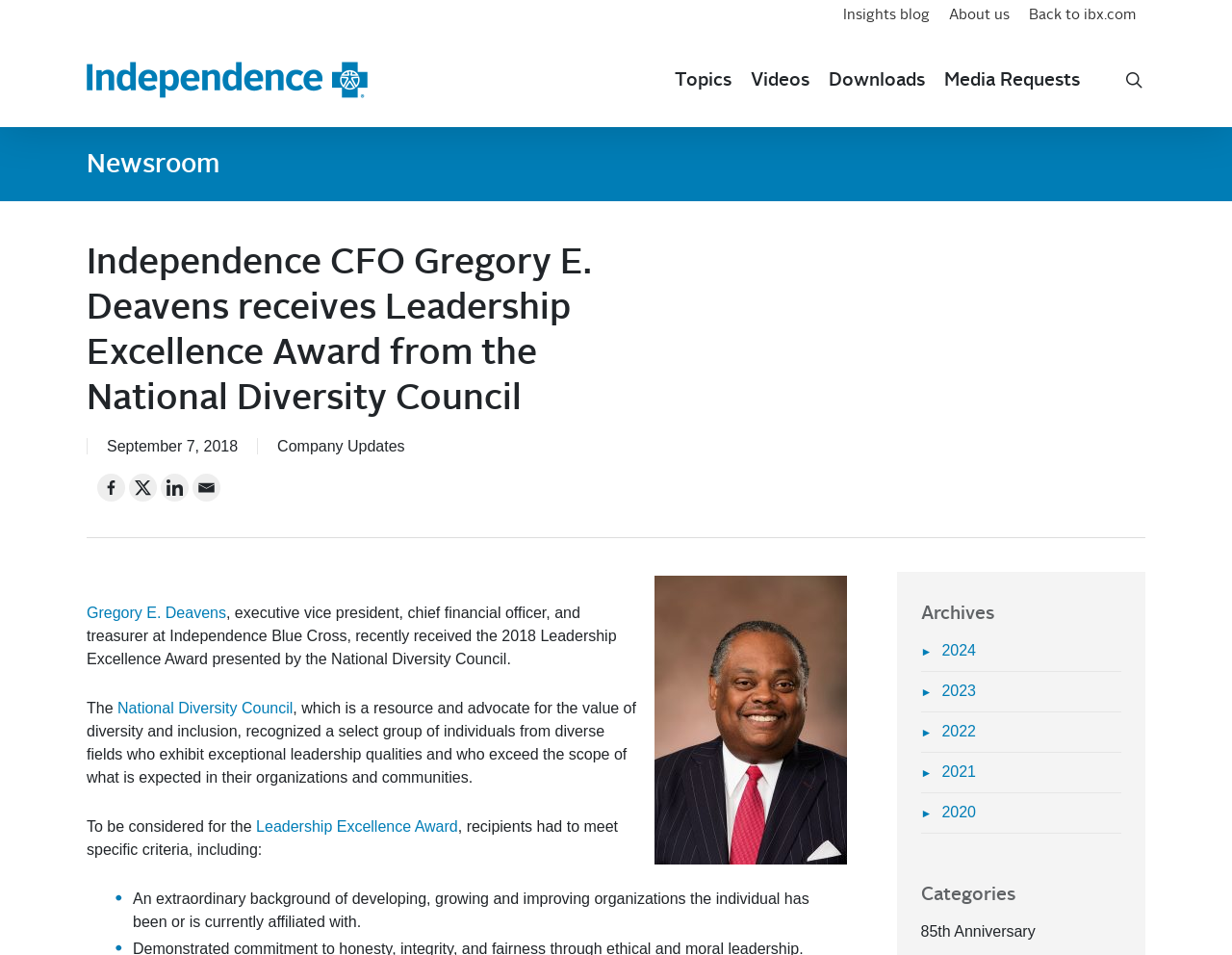How many archive years are available on the webpage?
Please use the image to deliver a detailed and complete answer.

I found the answer by counting the archive years available on the webpage, which are 2020, 2021, 2022, 2023, and 2024.